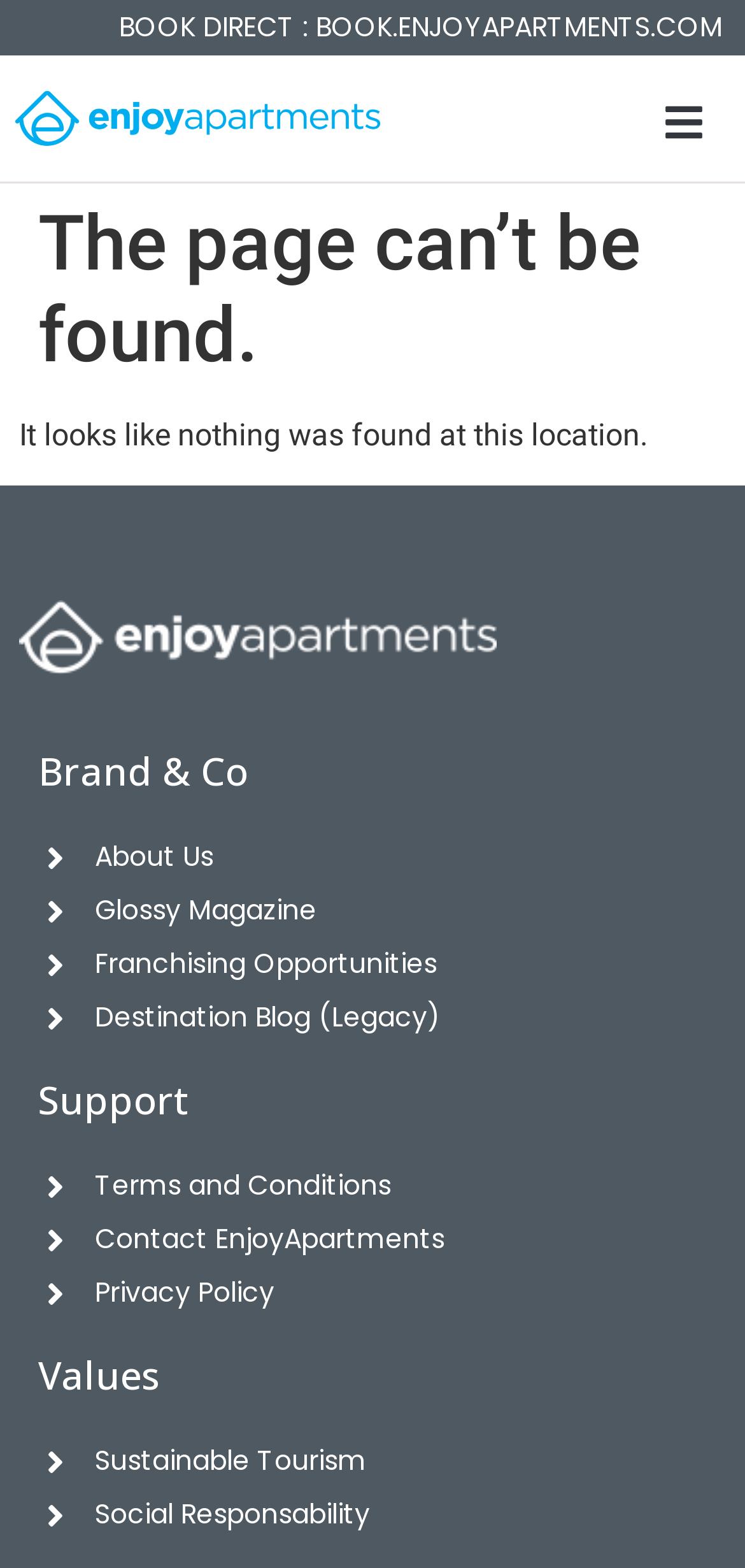Please identify the coordinates of the bounding box that should be clicked to fulfill this instruction: "Click on BOOK DIRECT".

[0.16, 0.005, 0.97, 0.029]